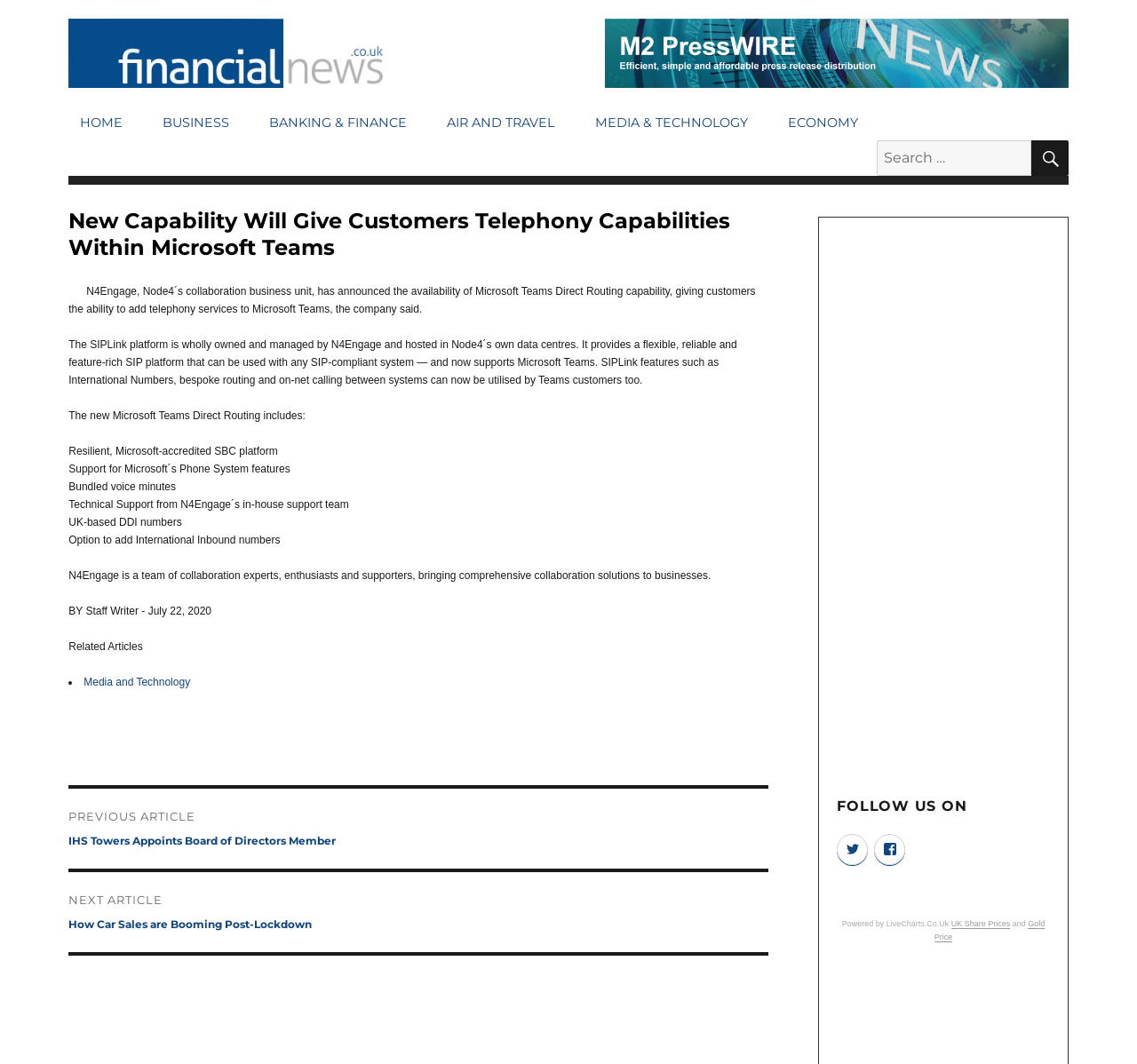Respond with a single word or phrase to the following question: How many features are mentioned in the new Microsoft Teams Direct Routing?

7